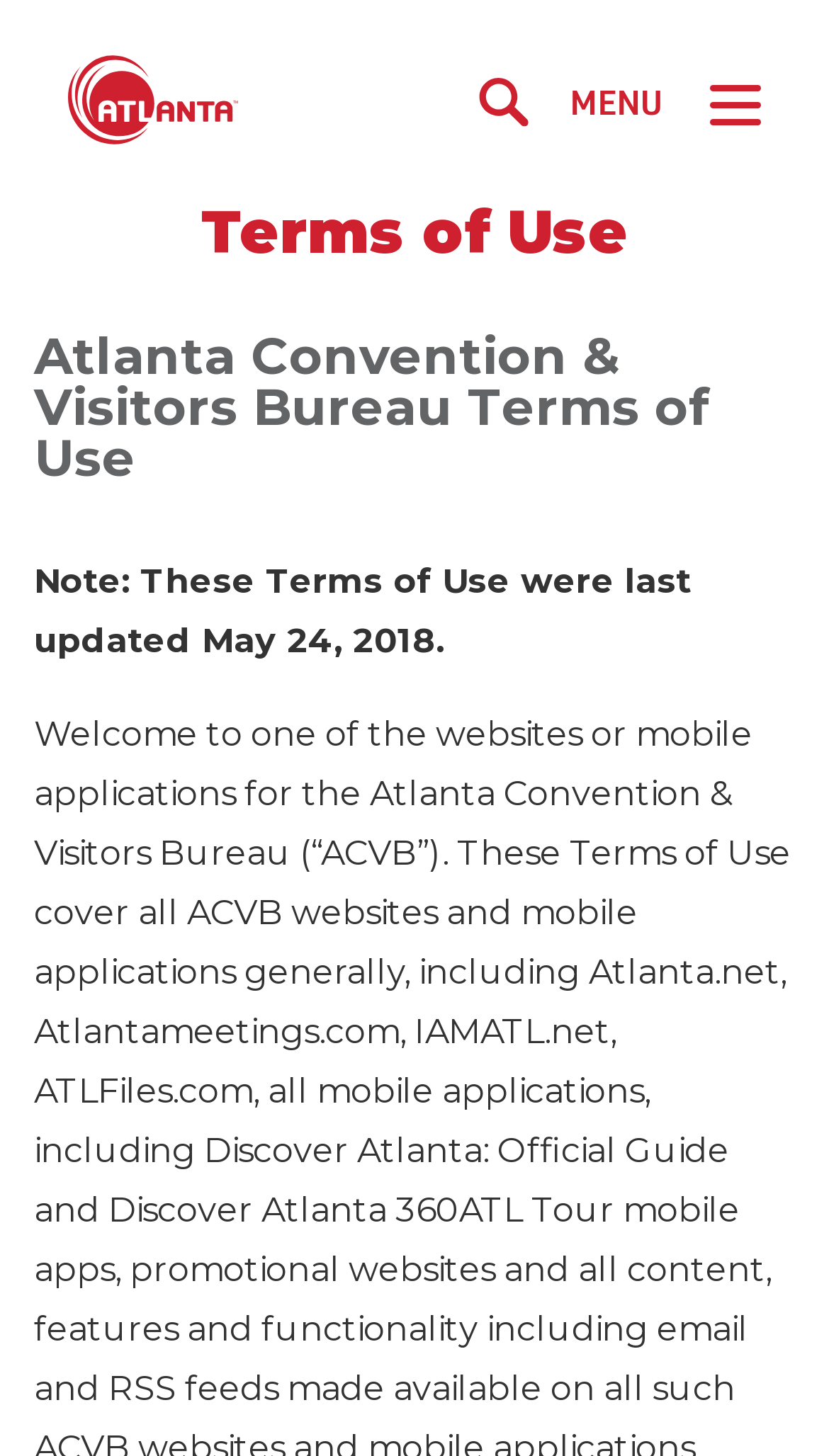Give a one-word or short-phrase answer to the following question: 
What is the name of the section that contains links like 'FACILITIES & VENUES' and 'SUPPLIERS'?

Meeting Planners